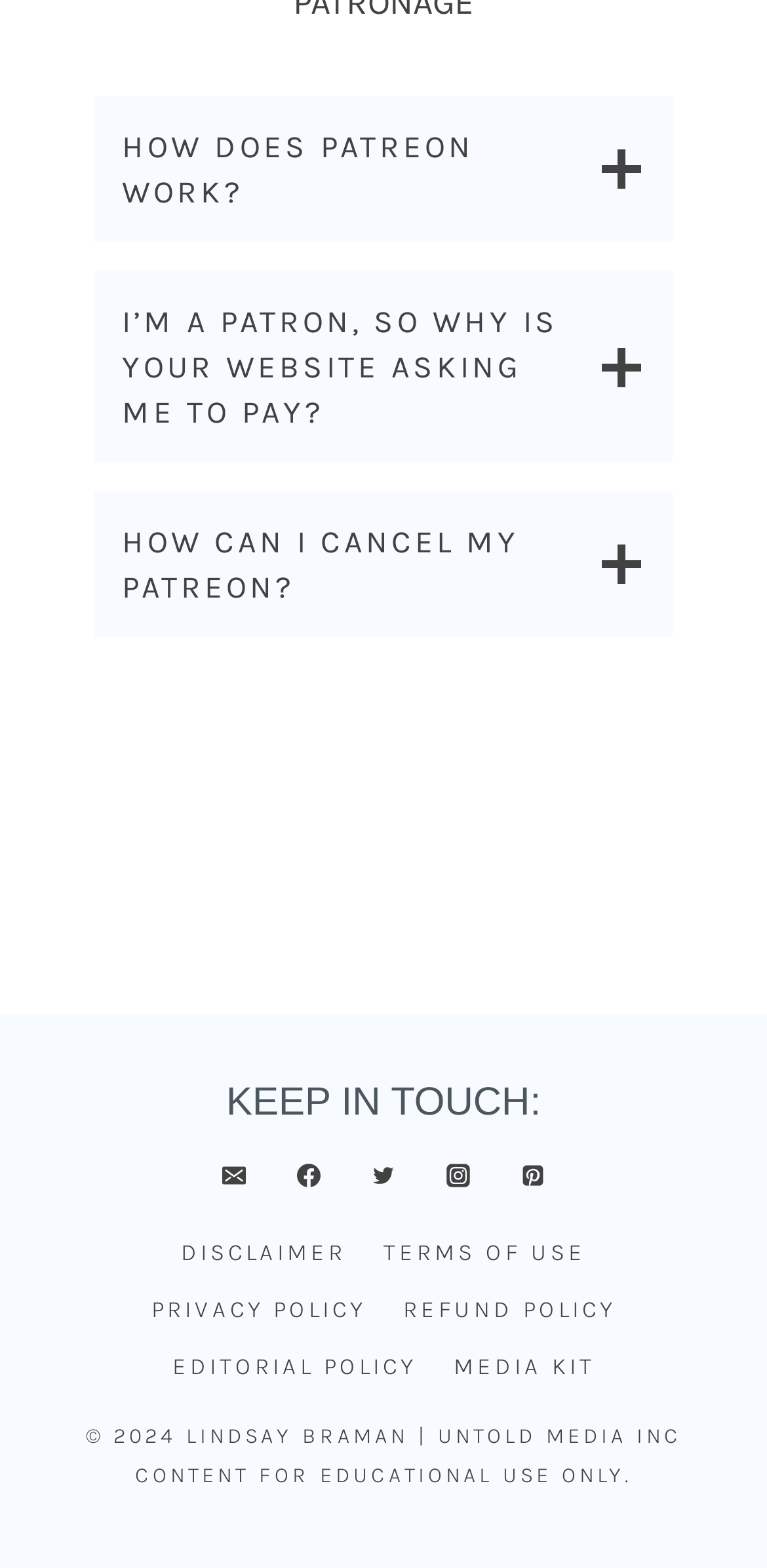Specify the bounding box coordinates of the area to click in order to follow the given instruction: "Visit Facebook page."

[0.372, 0.735, 0.433, 0.765]